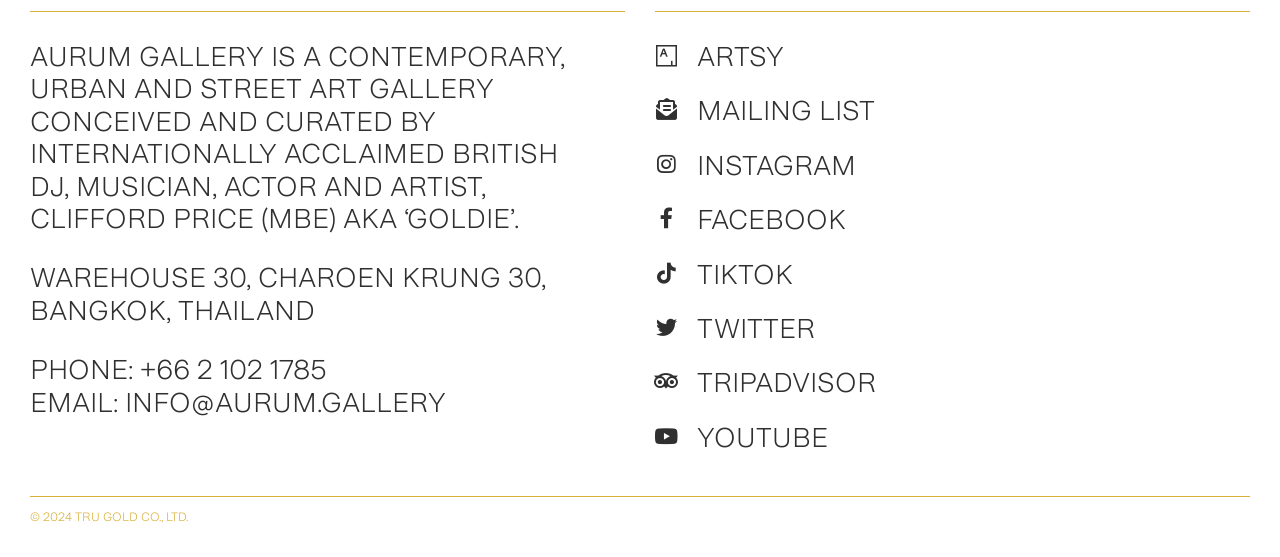Identify the bounding box for the given UI element using the description provided. Coordinates should be in the format (top-left x, top-left y, bottom-right x, bottom-right y) and must be between 0 and 1. Here is the description: aria-label="Link to https://www.facebook.com/AurumArtGallery"

[0.504, 0.356, 0.537, 0.432]